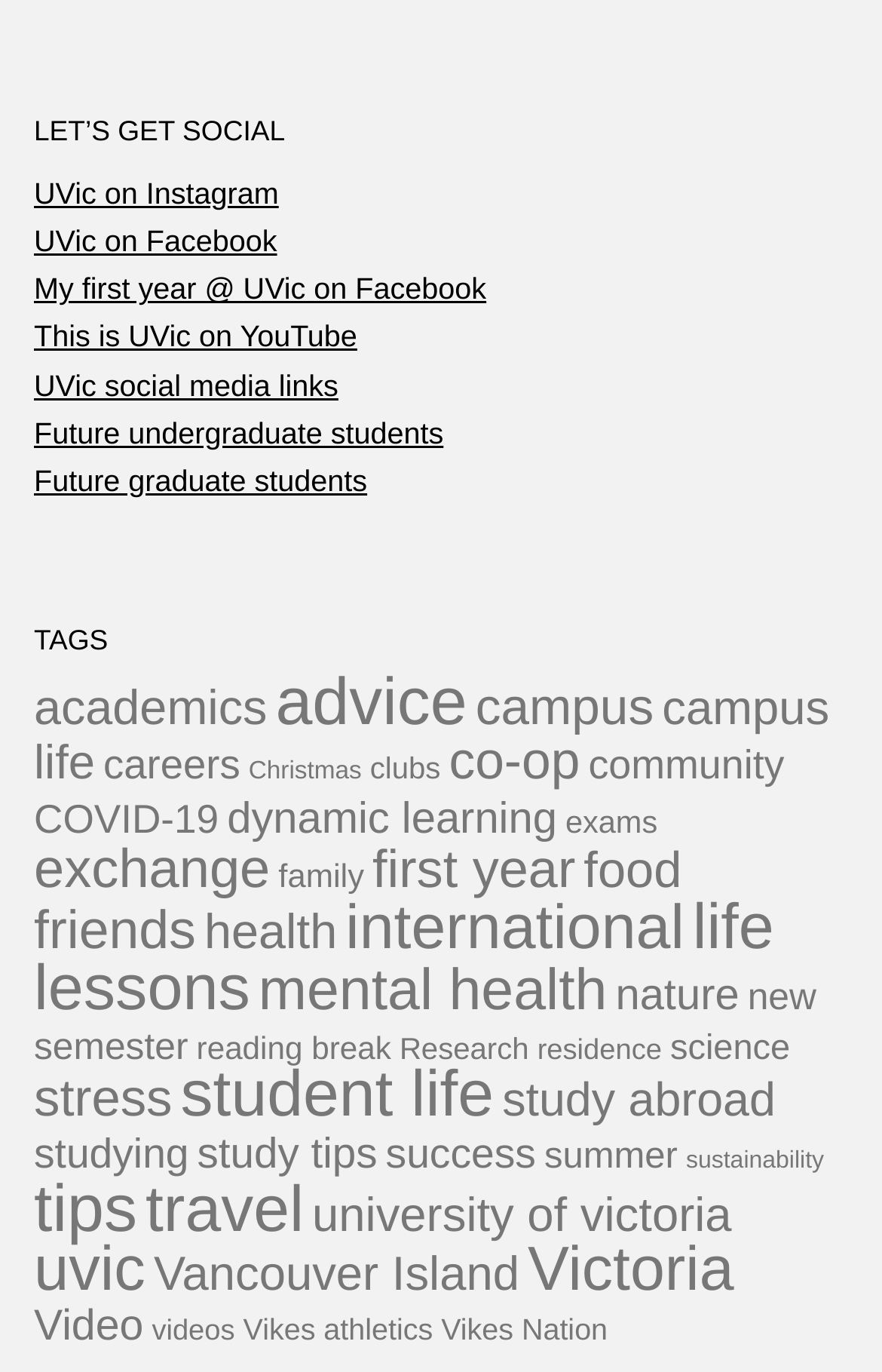Please reply to the following question with a single word or a short phrase:
What is the title of the first heading?

LET'S GET SOCIAL